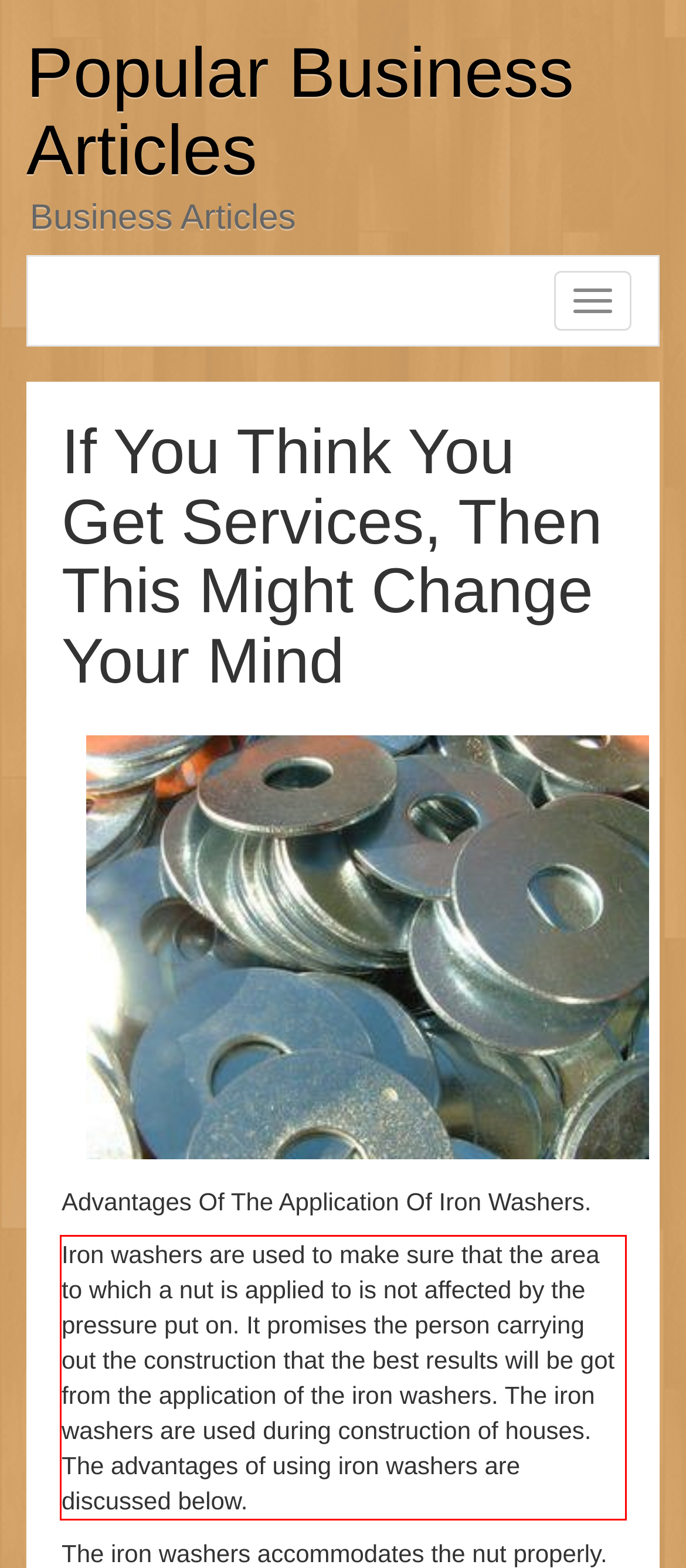Given a webpage screenshot, identify the text inside the red bounding box using OCR and extract it.

Iron washers are used to make sure that the area to which a nut is applied to is not affected by the pressure put on. It promises the person carrying out the construction that the best results will be got from the application of the iron washers. The iron washers are used during construction of houses. The advantages of using iron washers are discussed below.